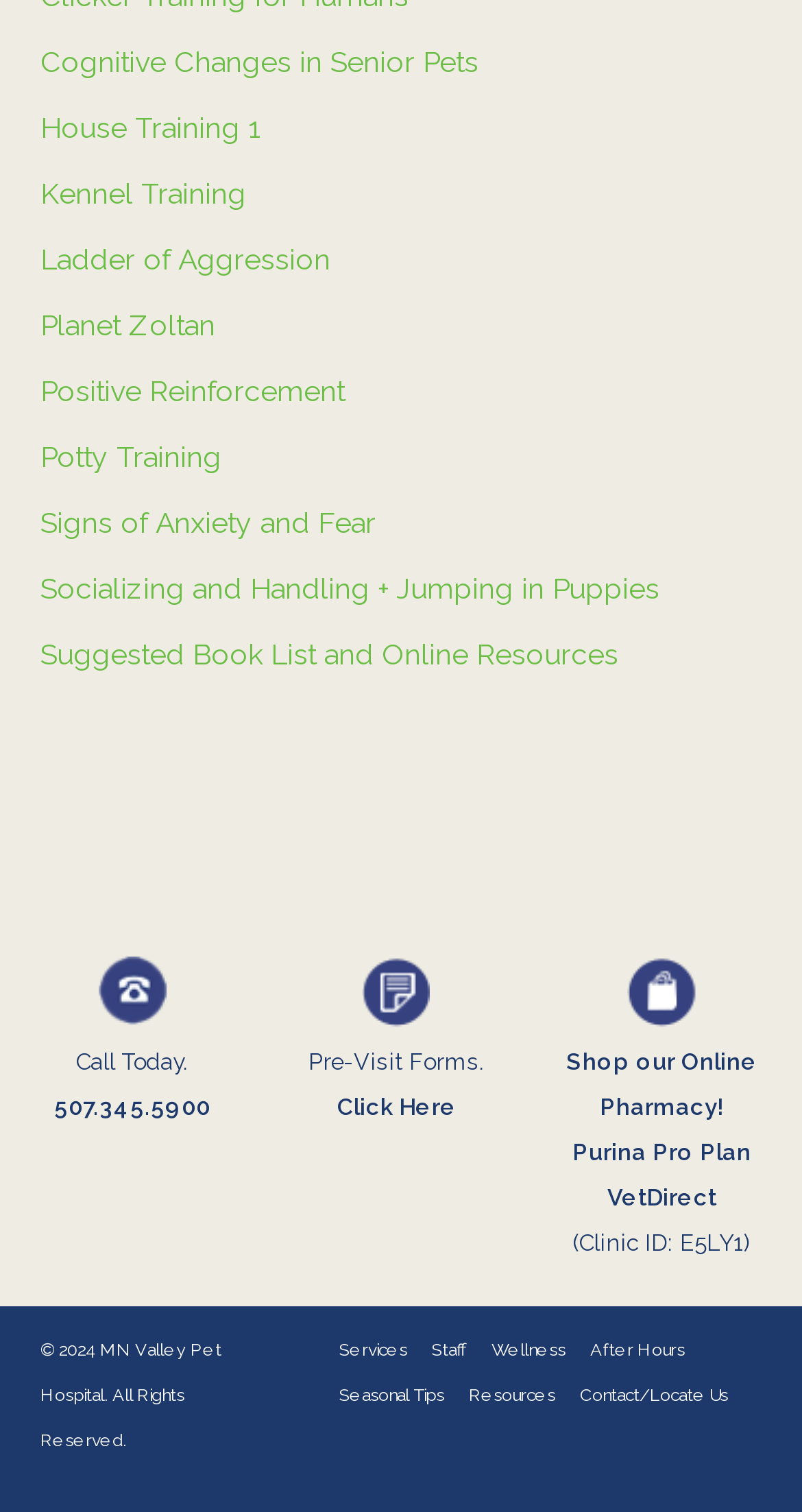Determine the bounding box coordinates of the area to click in order to meet this instruction: "Click on Cognitive Changes in Senior Pets".

[0.05, 0.03, 0.596, 0.052]